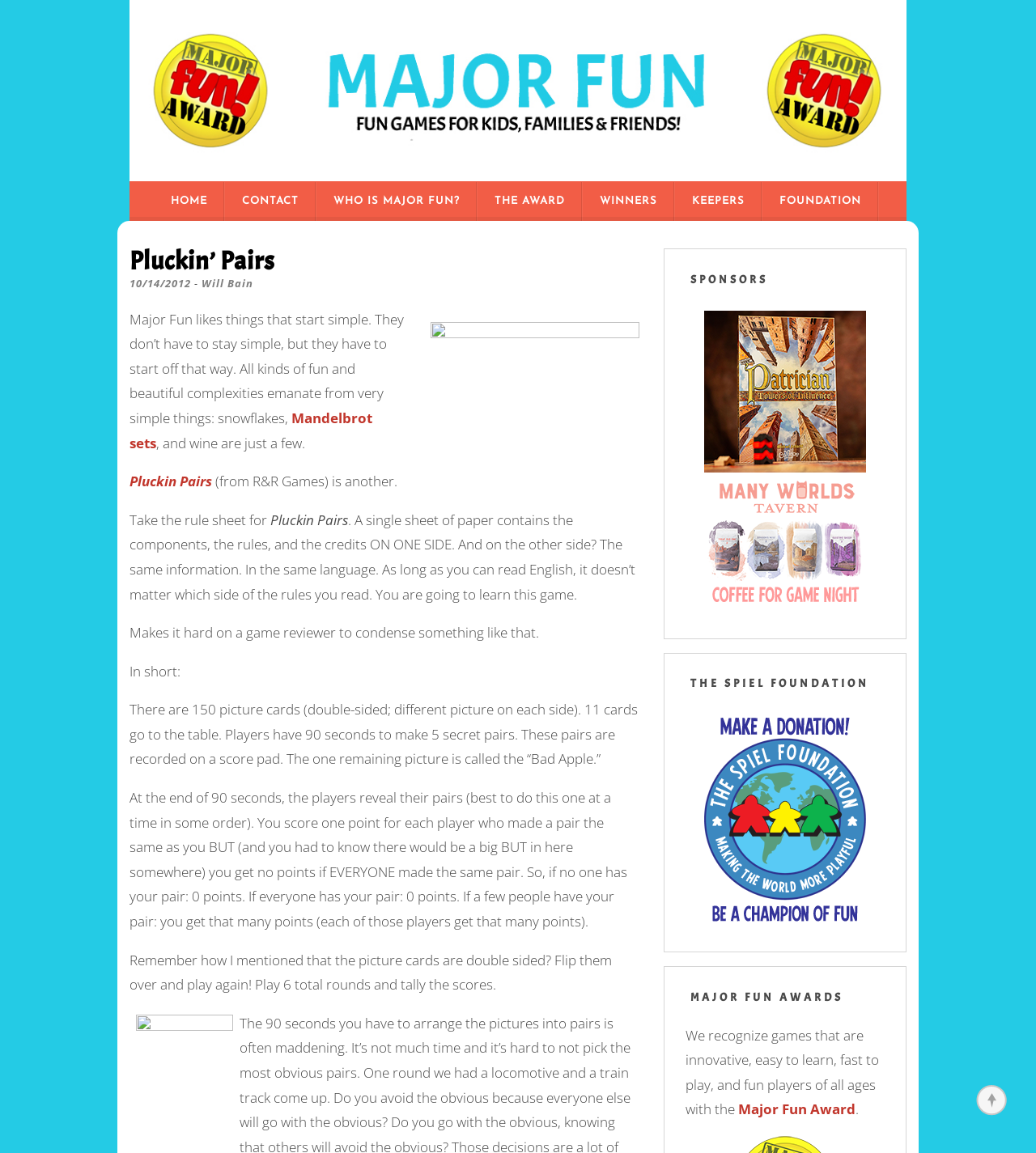Could you specify the bounding box coordinates for the clickable section to complete the following instruction: "Like the post by anon54386108"?

None